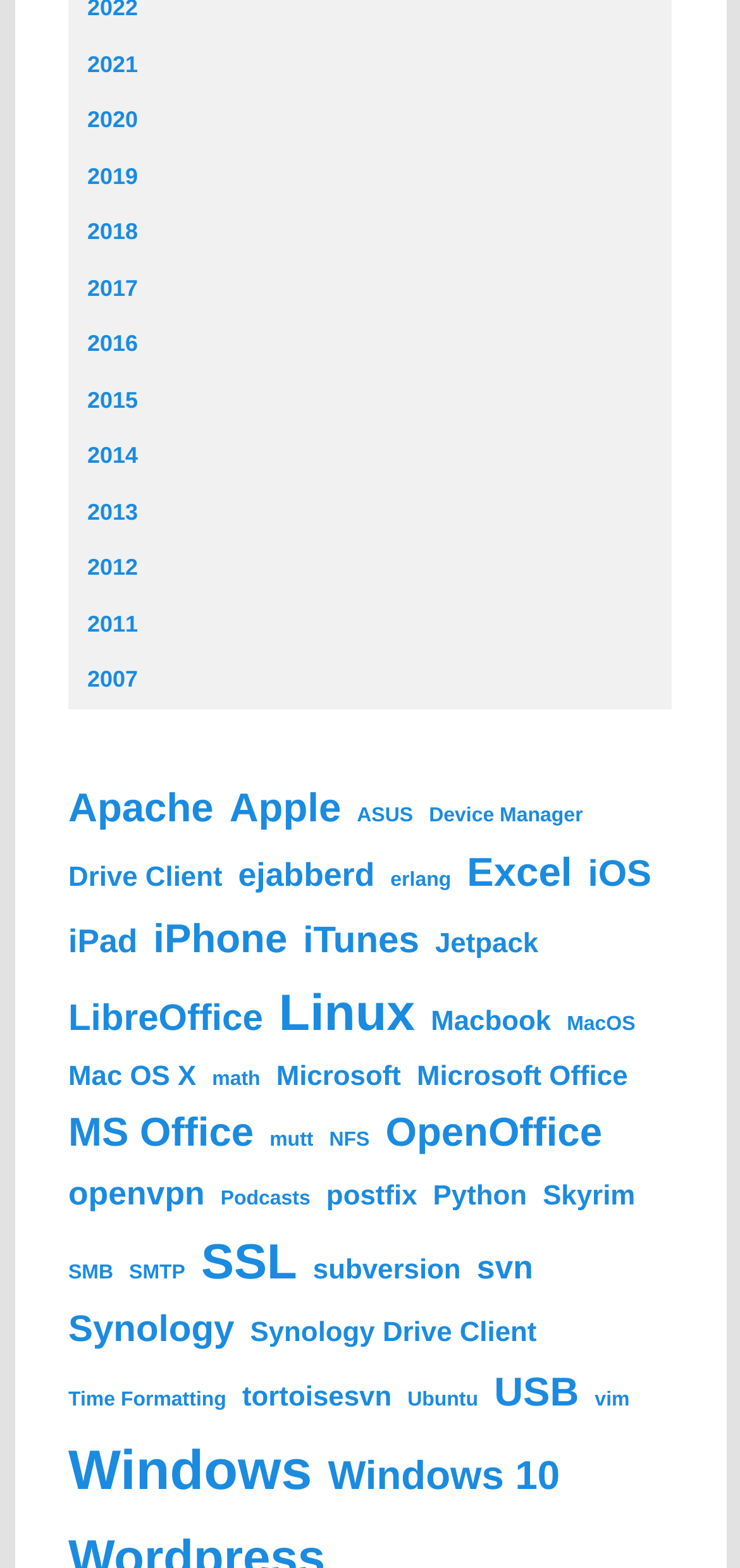Please locate the bounding box coordinates for the element that should be clicked to achieve the following instruction: "Explore design tips". Ensure the coordinates are given as four float numbers between 0 and 1, i.e., [left, top, right, bottom].

None